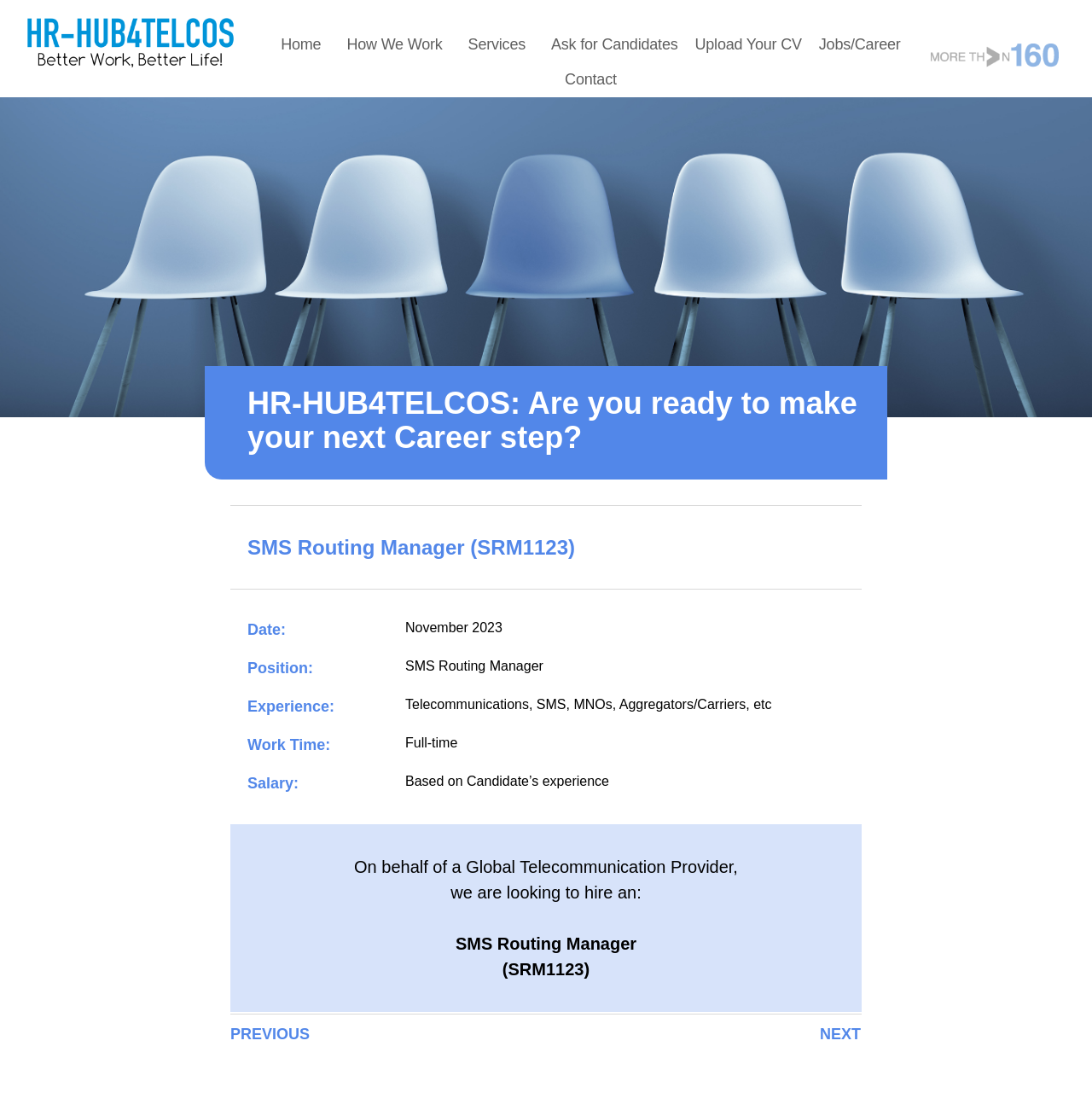Identify the bounding box coordinates for the UI element described by the following text: "Ask for Candidates". Provide the coordinates as four float numbers between 0 and 1, in the format [left, top, right, bottom].

[0.497, 0.025, 0.629, 0.057]